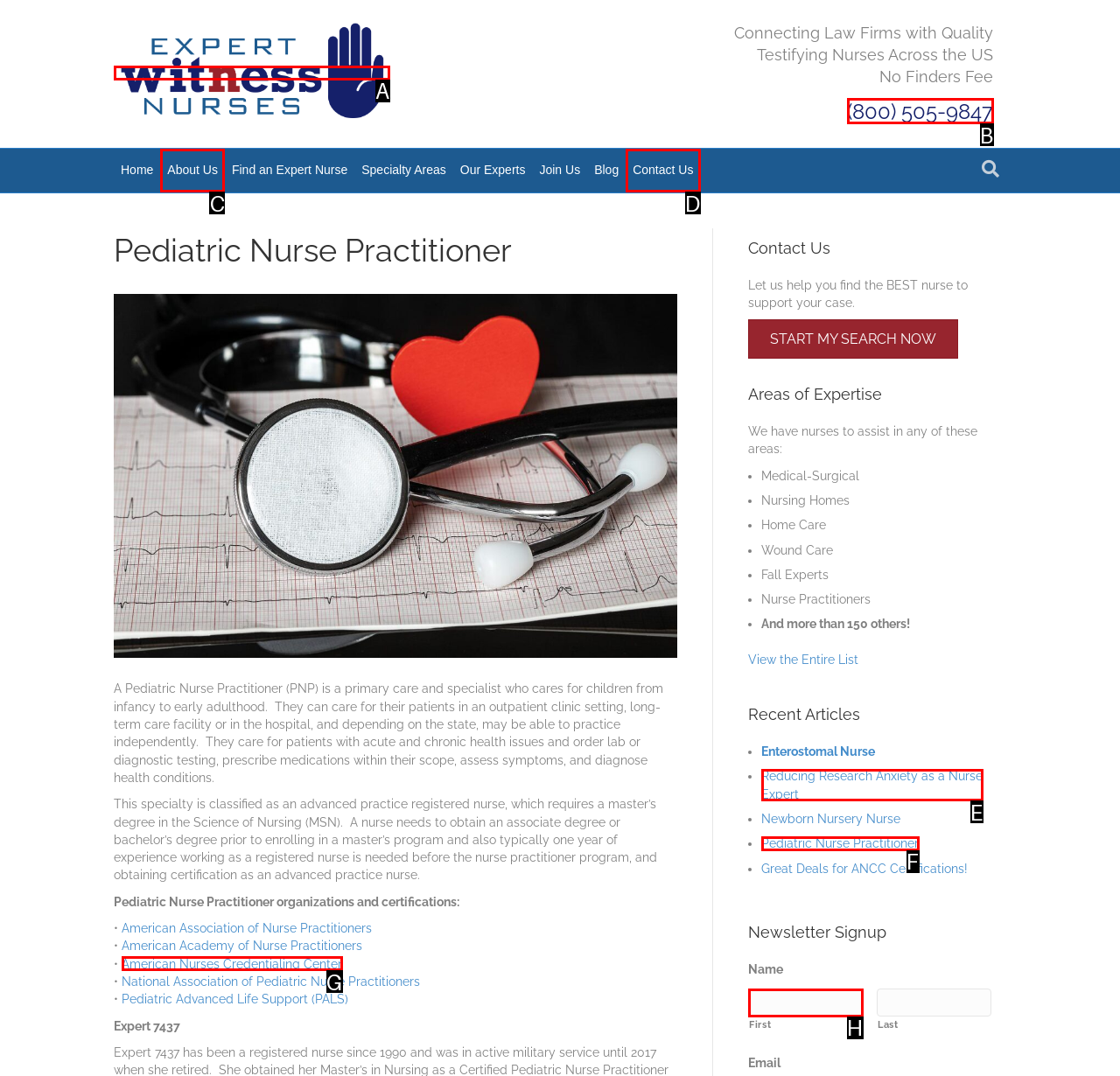Match the element description to one of the options: Financial, Insurance & Real Estate
Respond with the corresponding option's letter.

None